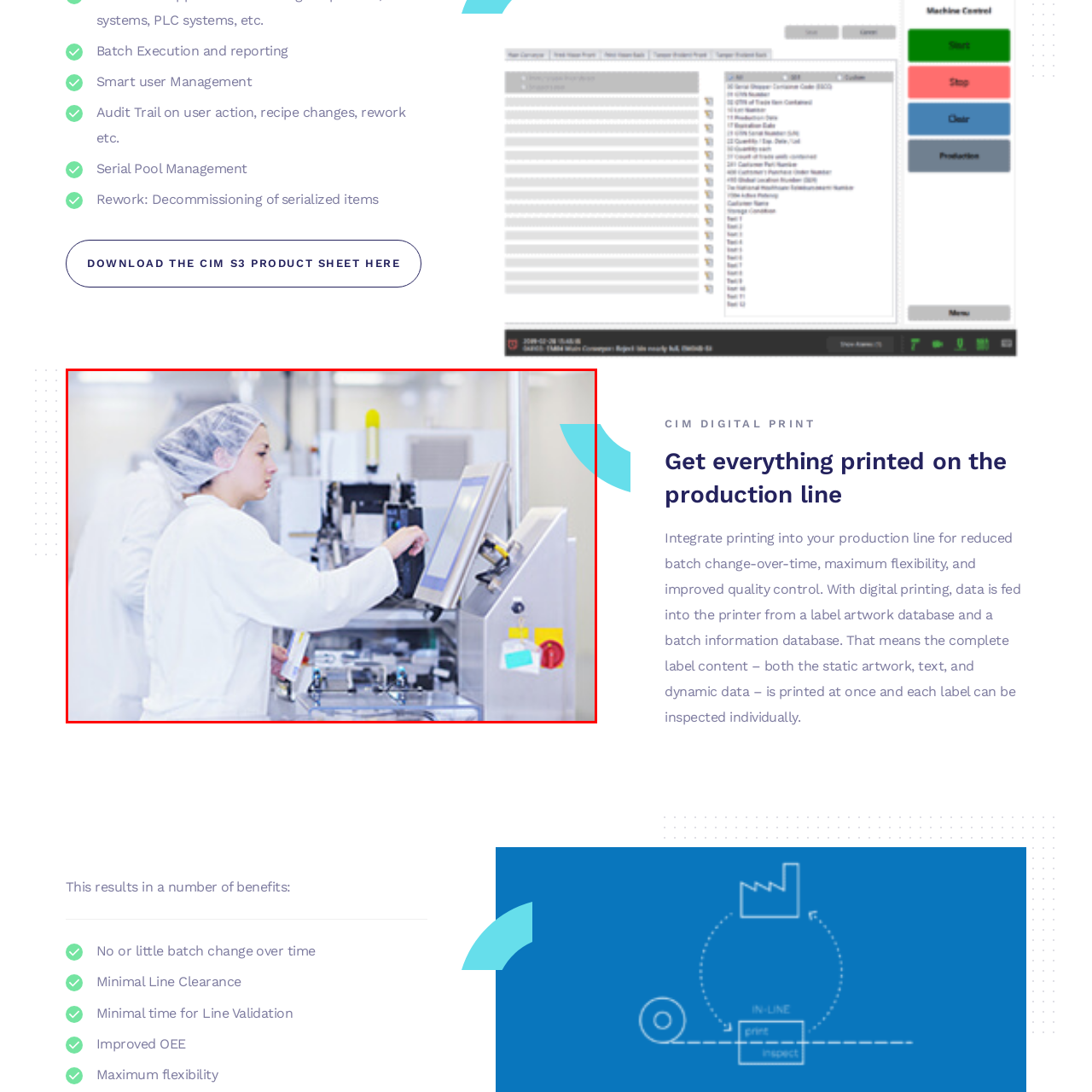Explain comprehensively what is shown in the image marked by the red outline.

A laboratory technician, dressed in a white lab coat and hairnet, is actively engaged in operating a sophisticated printing machine in a modern production facility. The technician is focused on a touchscreen interface, likely adjusting settings or monitoring the printing process. Surrounding the machine are various components indicating a high-tech environment, emphasizing efficiency and precision in operations. This image exemplifies the integration of smart technology in production lines, highlighting the importance of accurate label printing and data management, which are essential for maintaining quality control and reducing batch change-over times.